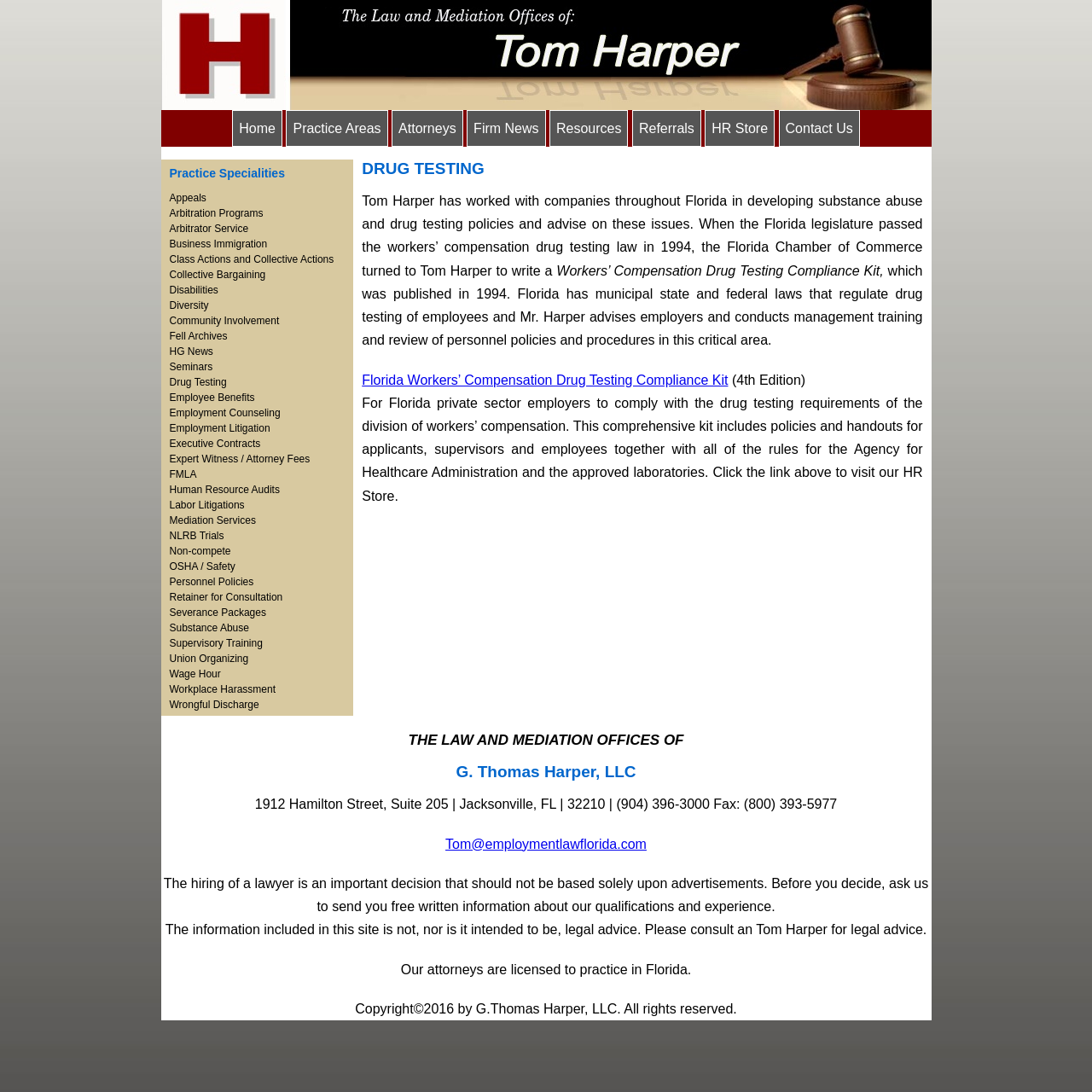What is the name of the attorney mentioned on the page? Examine the screenshot and reply using just one word or a brief phrase.

Tom Harper